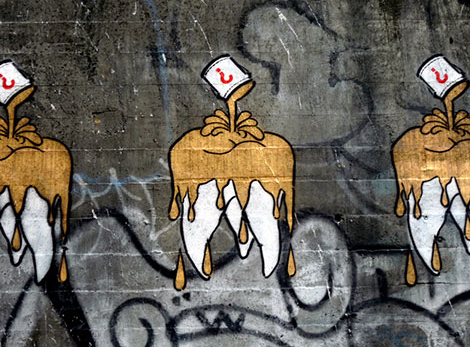What is the theme of the artwork?
Using the picture, provide a one-word or short phrase answer.

Consumerism and exploitation